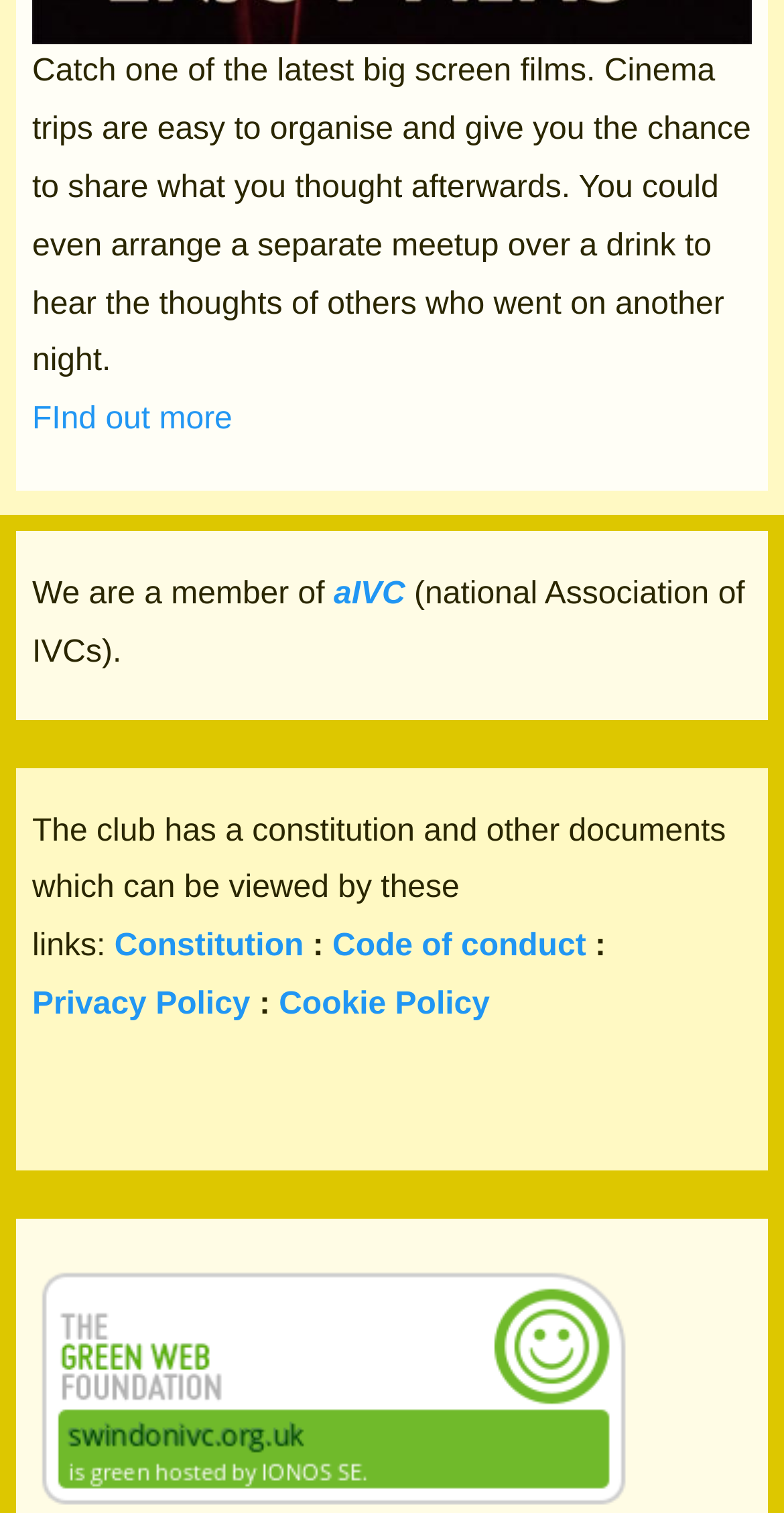Please answer the following question using a single word or phrase: 
What type of documents can be viewed?

Constitution and others